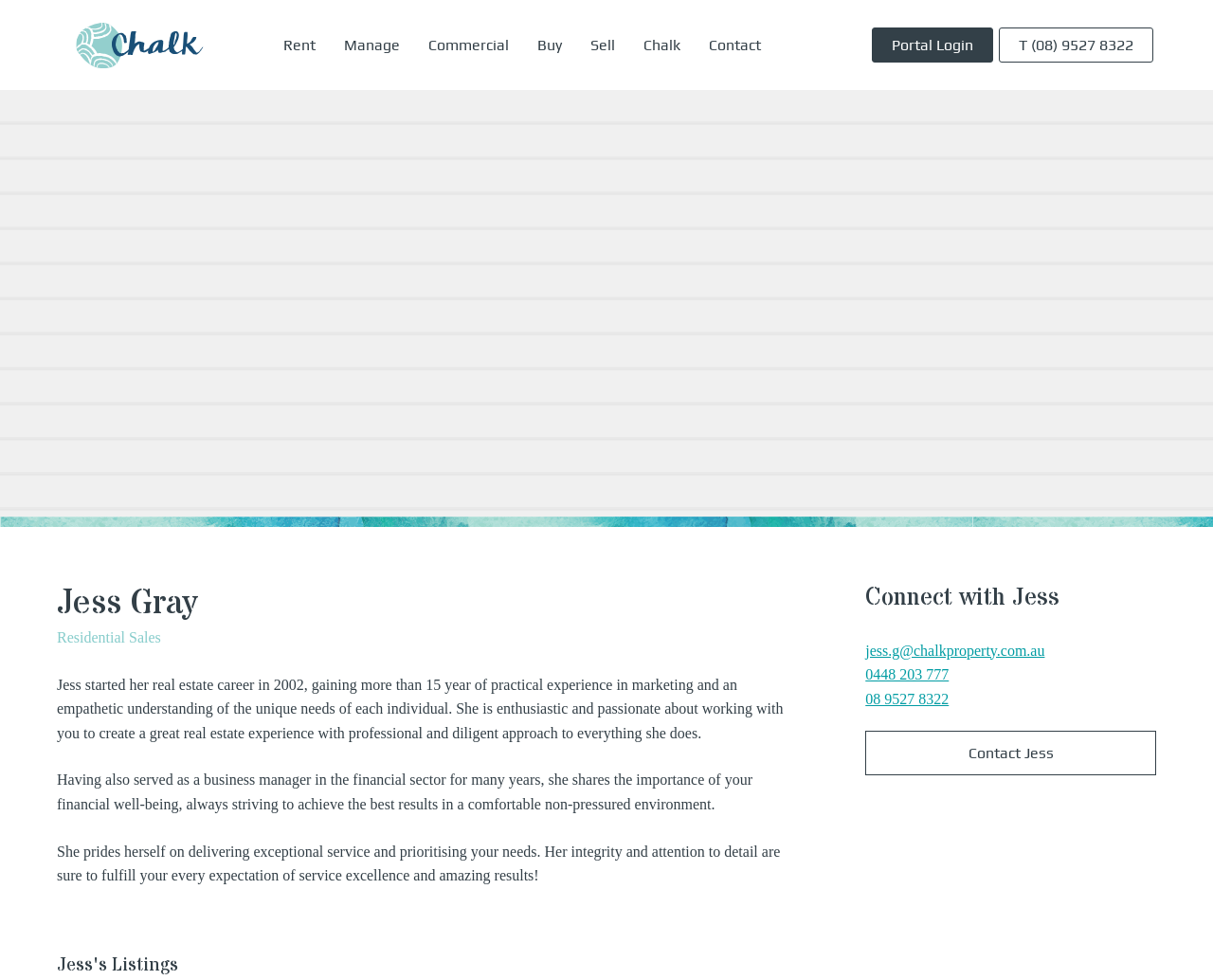Find the UI element described as: "T (08) 9527 8322" and predict its bounding box coordinates. Ensure the coordinates are four float numbers between 0 and 1, [left, top, right, bottom].

[0.823, 0.028, 0.951, 0.064]